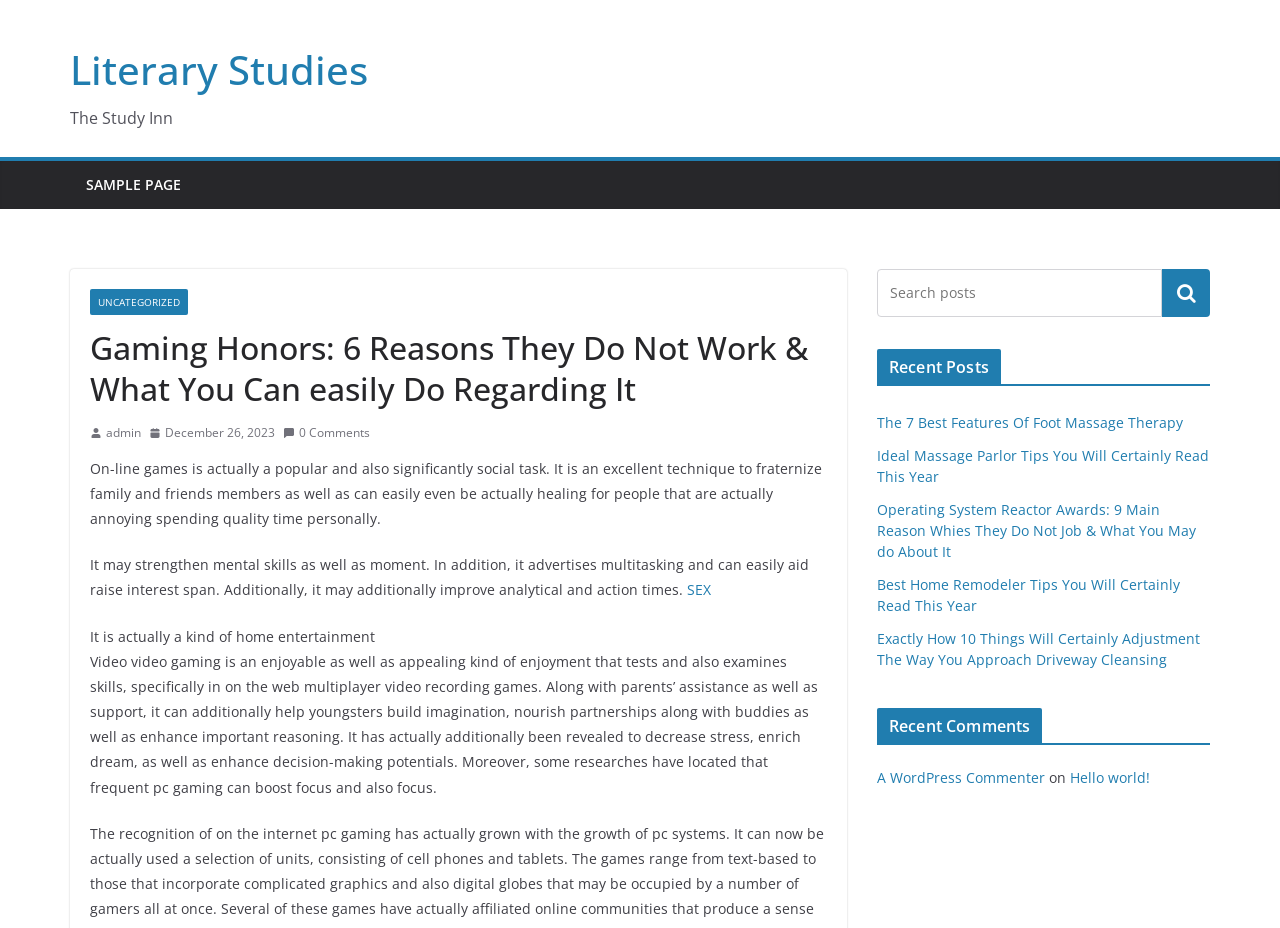Please provide a one-word or phrase answer to the question: 
What is the topic of the main article?

Gaming Honors